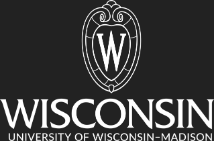Describe all the elements in the image with great detail.

This image features the logo of the University of Wisconsin-Madison, prominently displaying the name "WISCONSIN" in large, bold letters. Below, the inscription reads "UNIVERSITY OF WISCONSIN-MADISON," presenting a clear identification with the institution. The logo is accompanied by a stylized "W" framed within an ornate shield, emphasizing the university's heritage and commitment to education. The design utilizes a monochromatic color scheme, creating a classic and professional appearance that reflects the university's long-standing tradition in higher education.